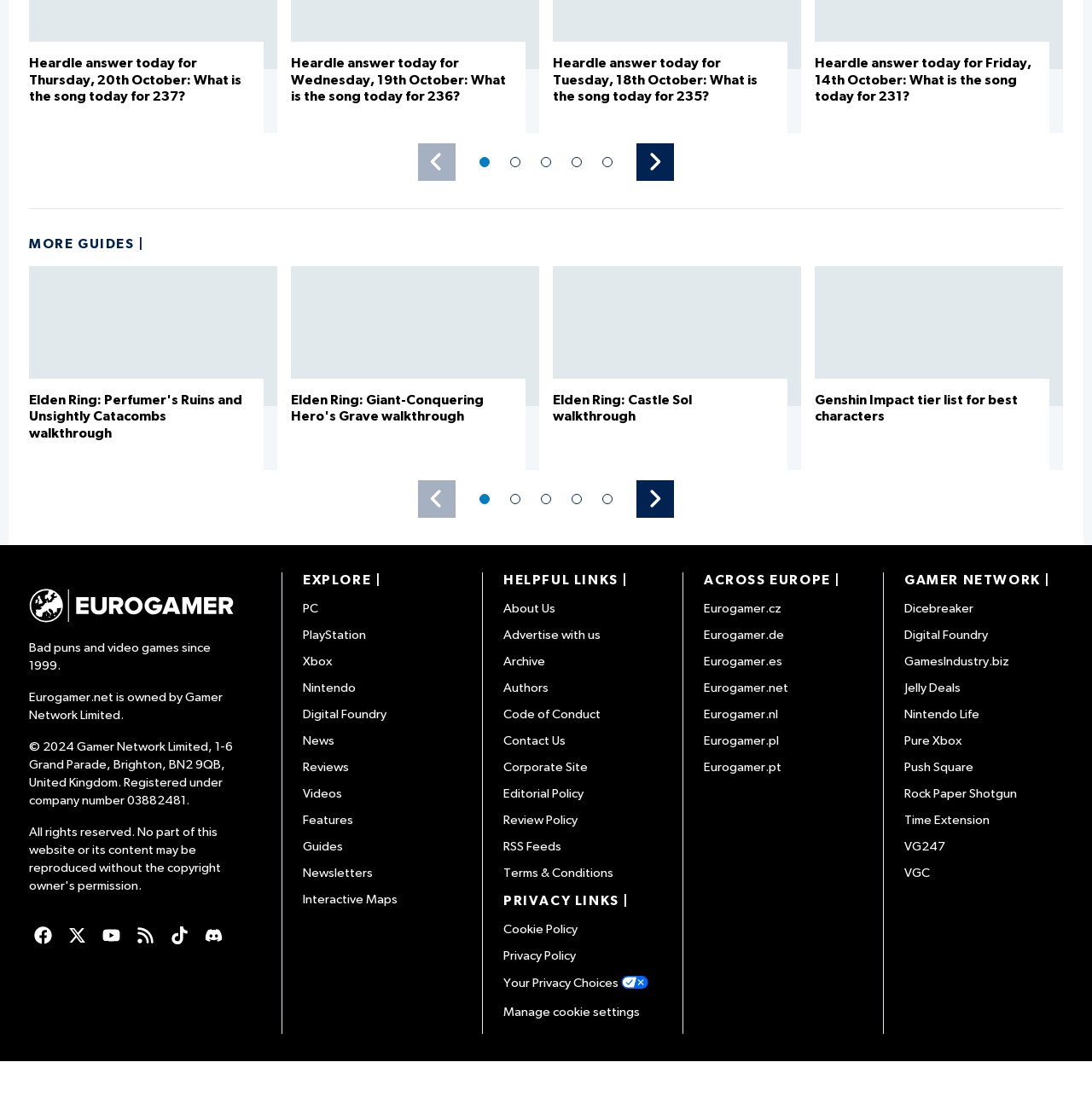Identify the bounding box coordinates of the clickable region required to complete the instruction: "Visit CannСentral Magazine". The coordinates should be given as four float numbers within the range of 0 and 1, i.e., [left, top, right, bottom].

None